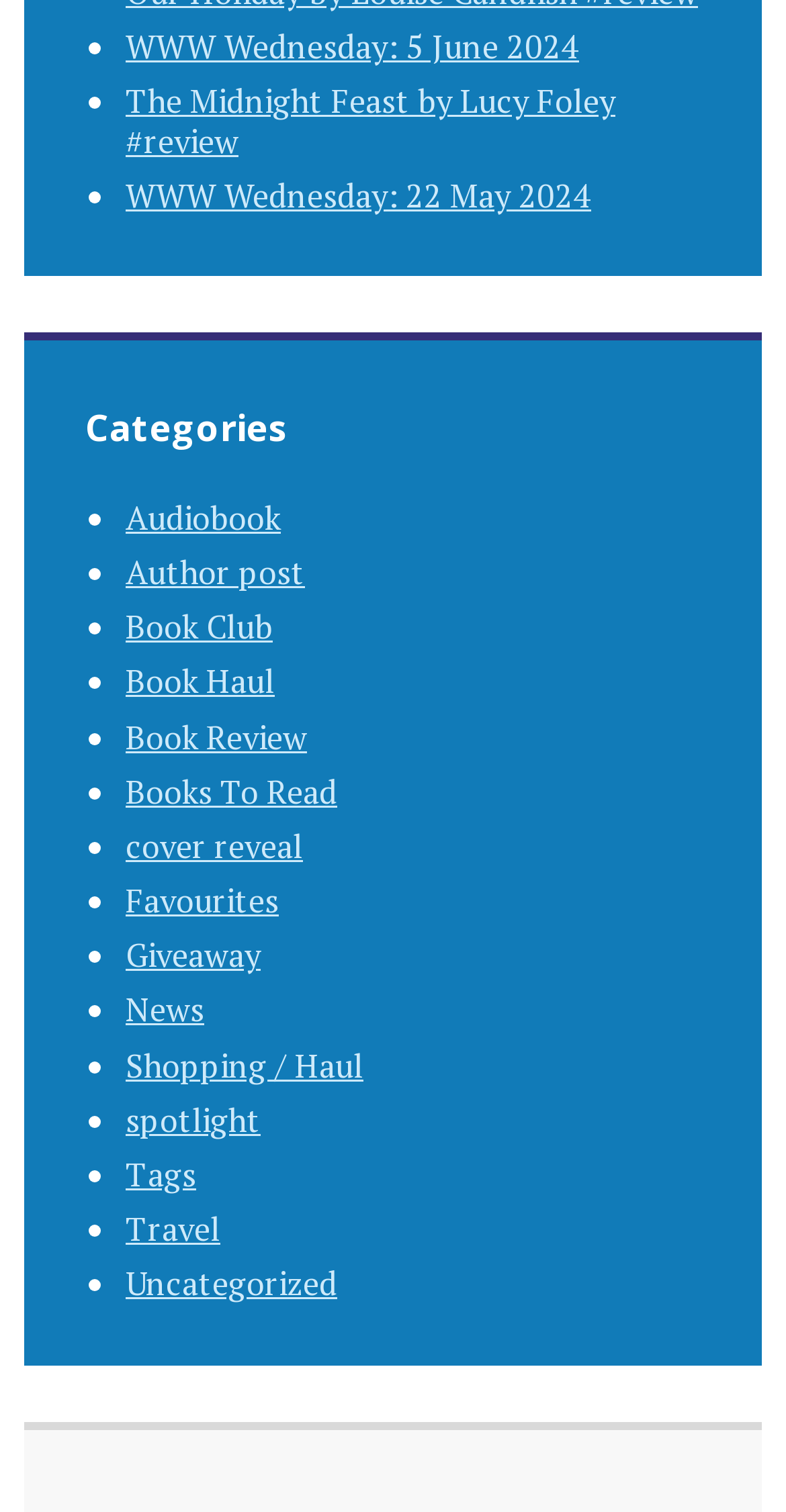How many categories are listed on the webpage?
Could you please answer the question thoroughly and with as much detail as possible?

I counted the number of links under the 'Categories' heading and found 17 categories listed, including 'Audiobook', 'Author post', 'Book Club', and so on.